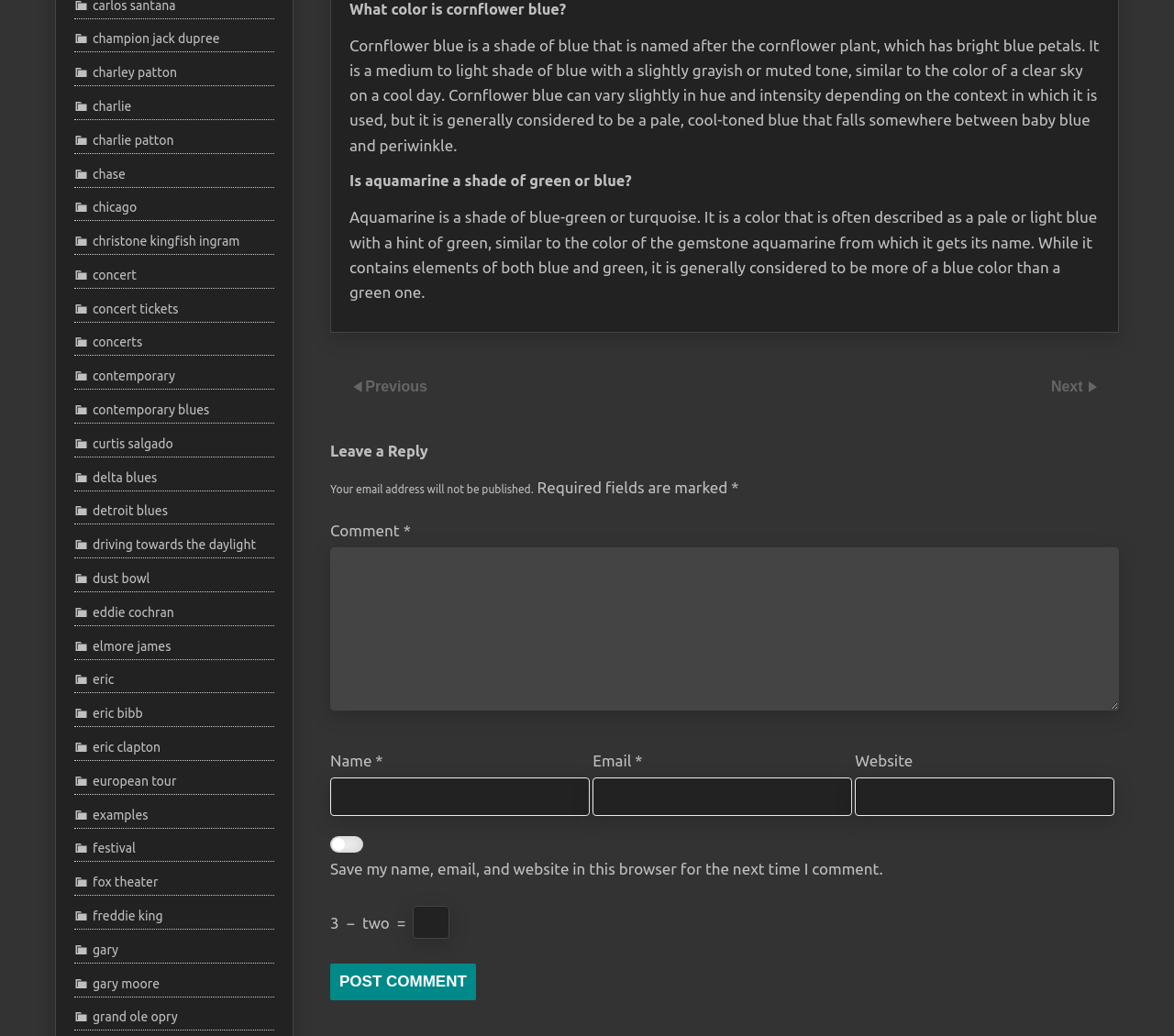Could you specify the bounding box coordinates for the clickable section to complete the following instruction: "Click the 'Save my name, email, and website in this browser for the next time I comment.' checkbox"?

[0.281, 0.807, 0.309, 0.826]